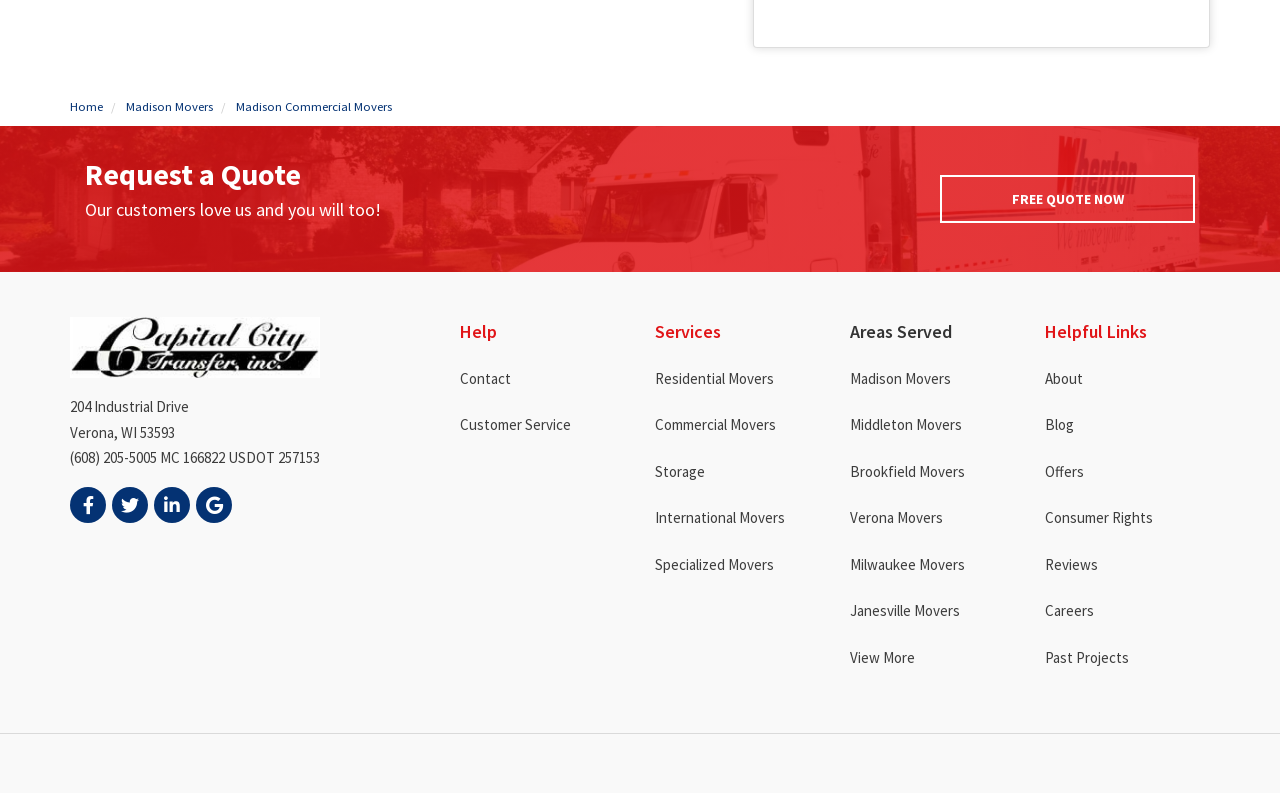Answer the question with a single word or phrase: 
What is the company name?

Capital City Transfer Inc